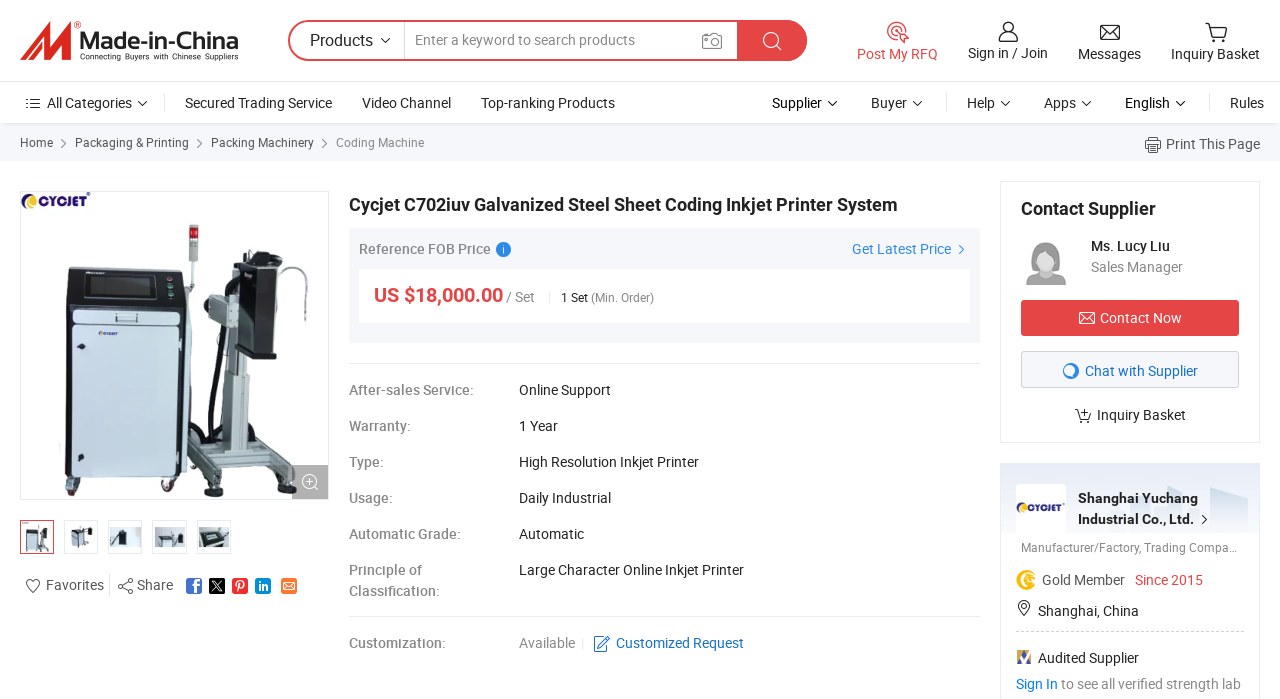Look at the image and write a detailed answer to the question: 
What is the minimum order quantity?

I found the answer by looking at the table with the heading 'Product Details' and finding the row with the header 'MOQ:' which has the value '1 Set'.